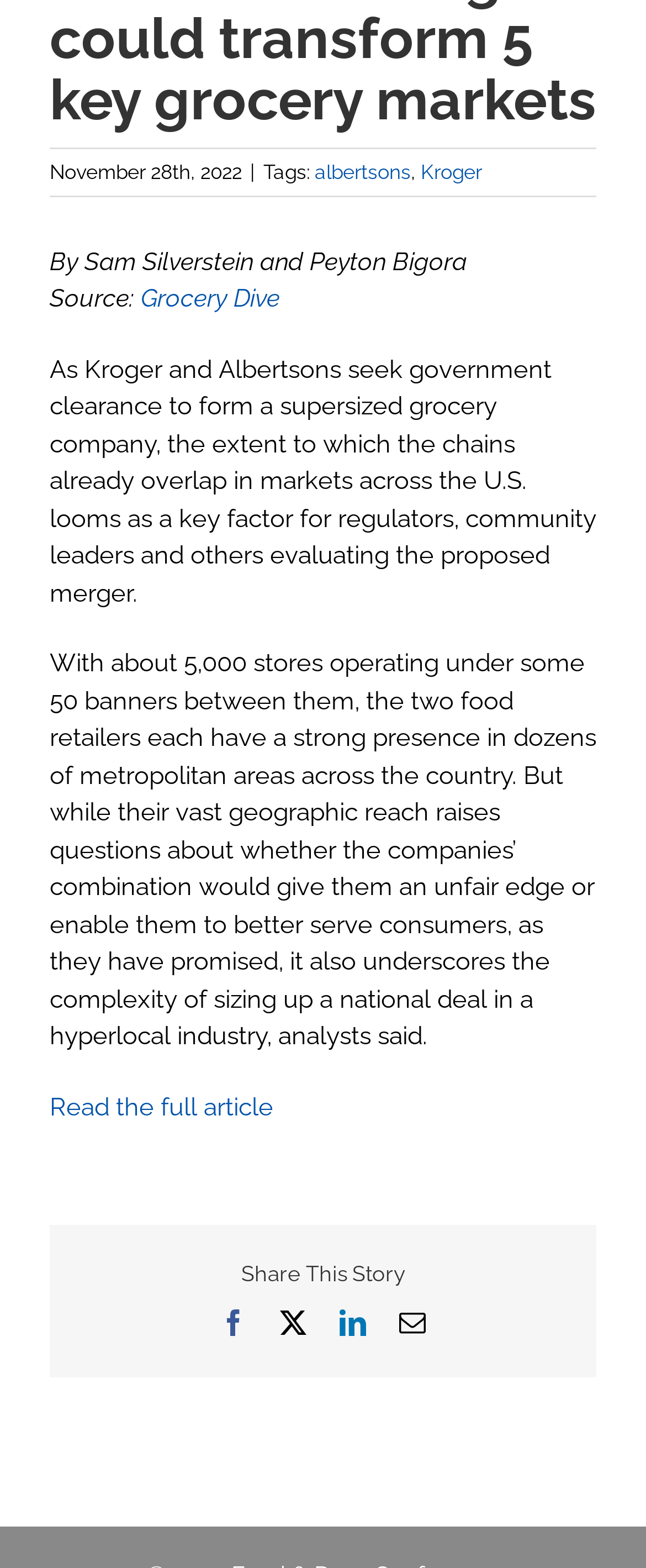Given the element description, predict the bounding box coordinates in the format (top-left x, top-left y, bottom-right x, bottom-right y), using floating point numbers between 0 and 1: Facebook

[0.341, 0.835, 0.382, 0.852]